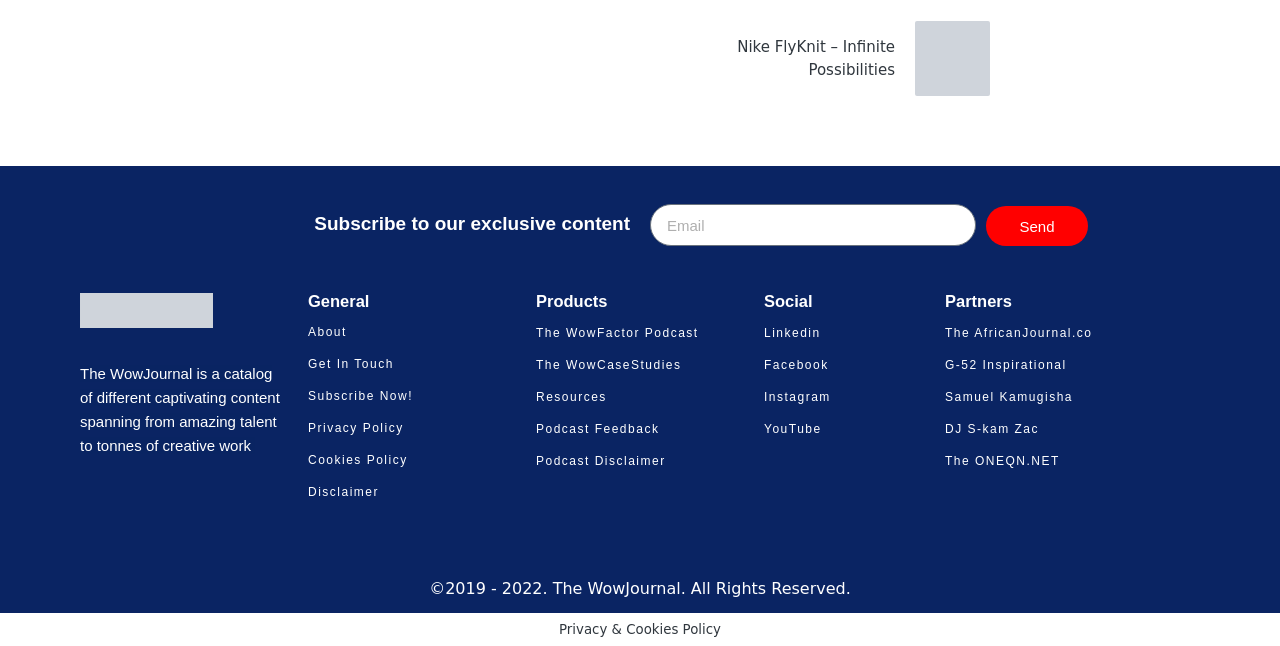What is the year range of the copyright?
Using the image as a reference, give a one-word or short phrase answer.

2019-2022